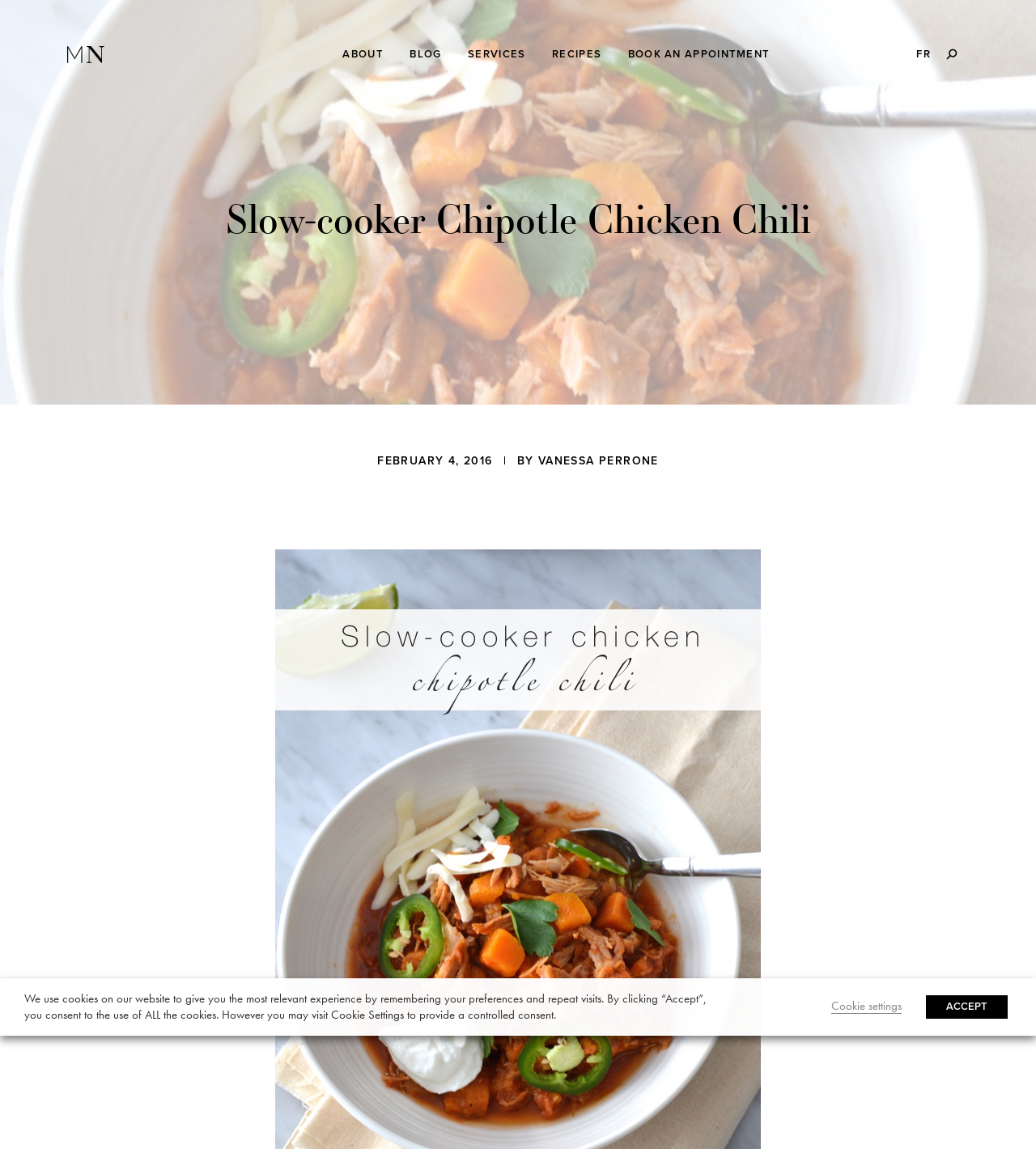Please provide a brief answer to the following inquiry using a single word or phrase:
What is the name of the website?

Motive Nutrition